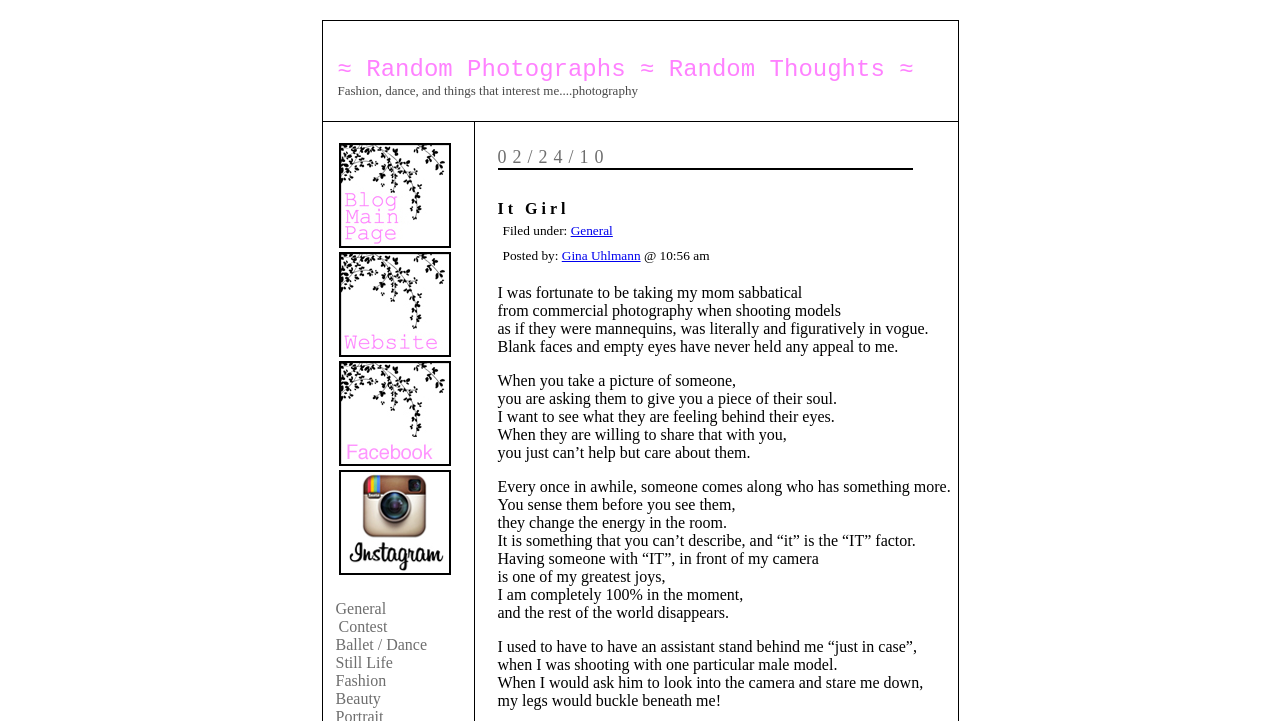Find the bounding box coordinates for the area that must be clicked to perform this action: "Visit the Instagram page".

[0.264, 0.778, 0.352, 0.802]